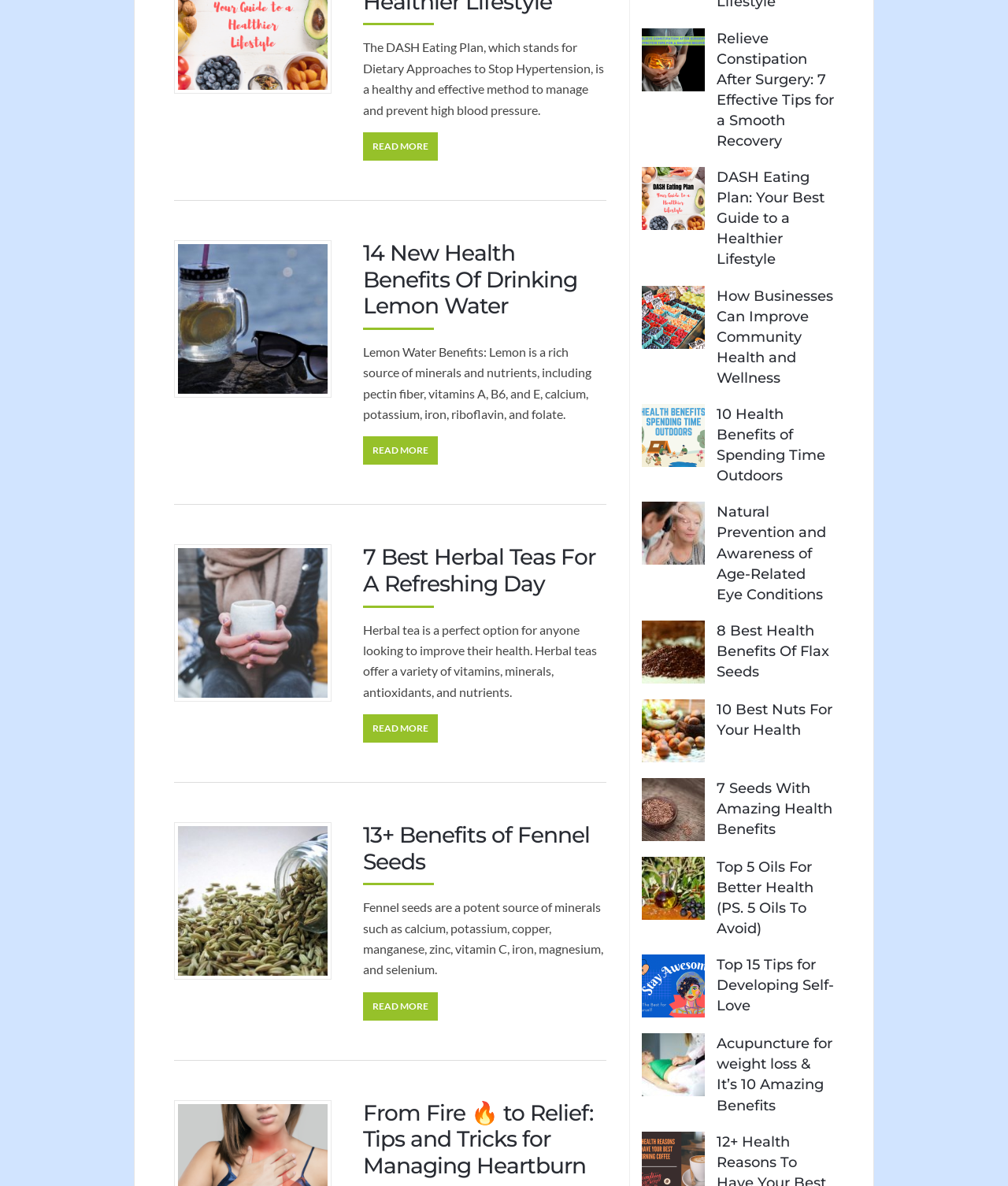Show me the bounding box coordinates of the clickable region to achieve the task as per the instruction: "Explore the 7 Best Herbal Teas For A Refreshing Day".

[0.177, 0.462, 0.325, 0.589]